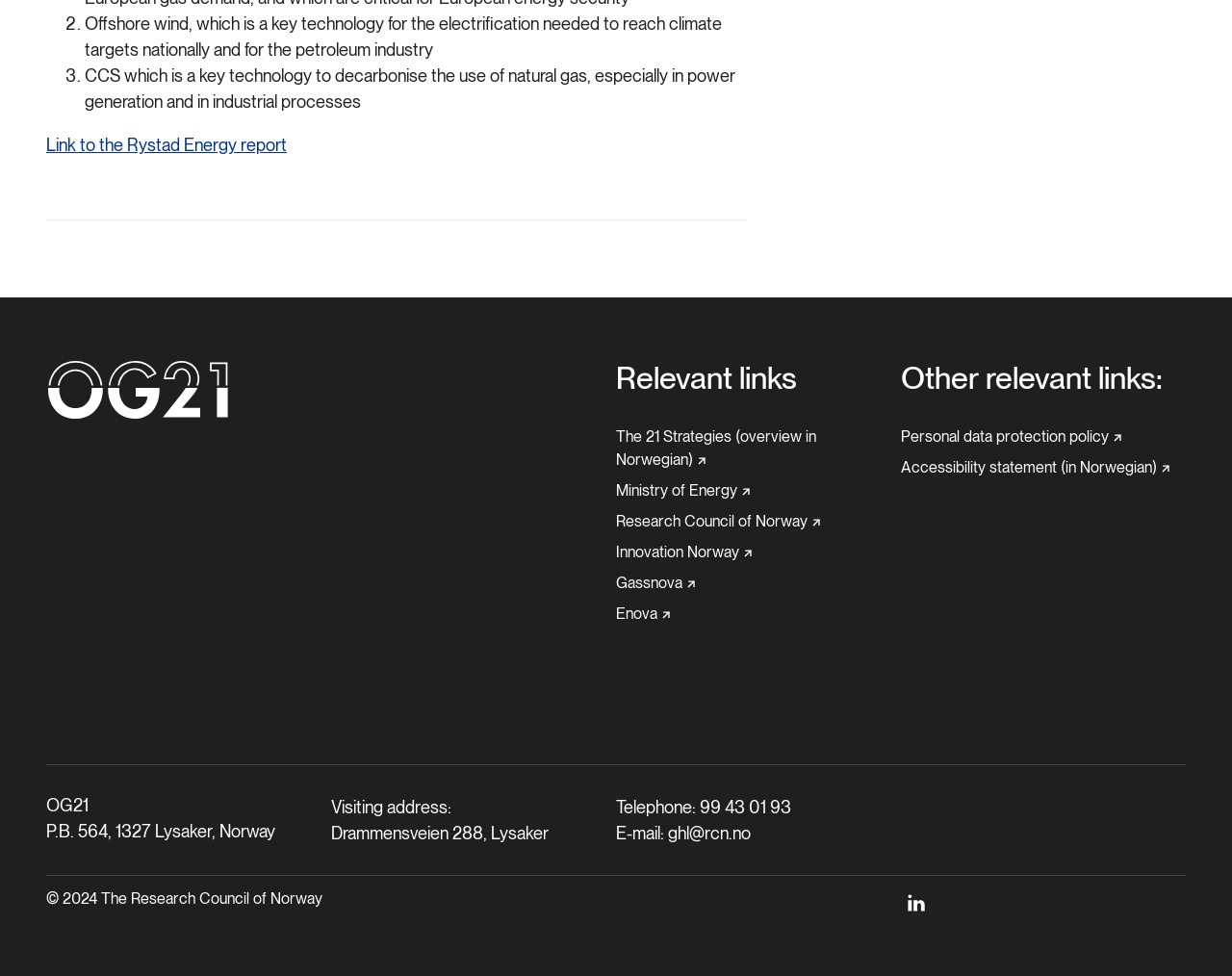What is the copyright year of the webpage? Using the information from the screenshot, answer with a single word or phrase.

2024